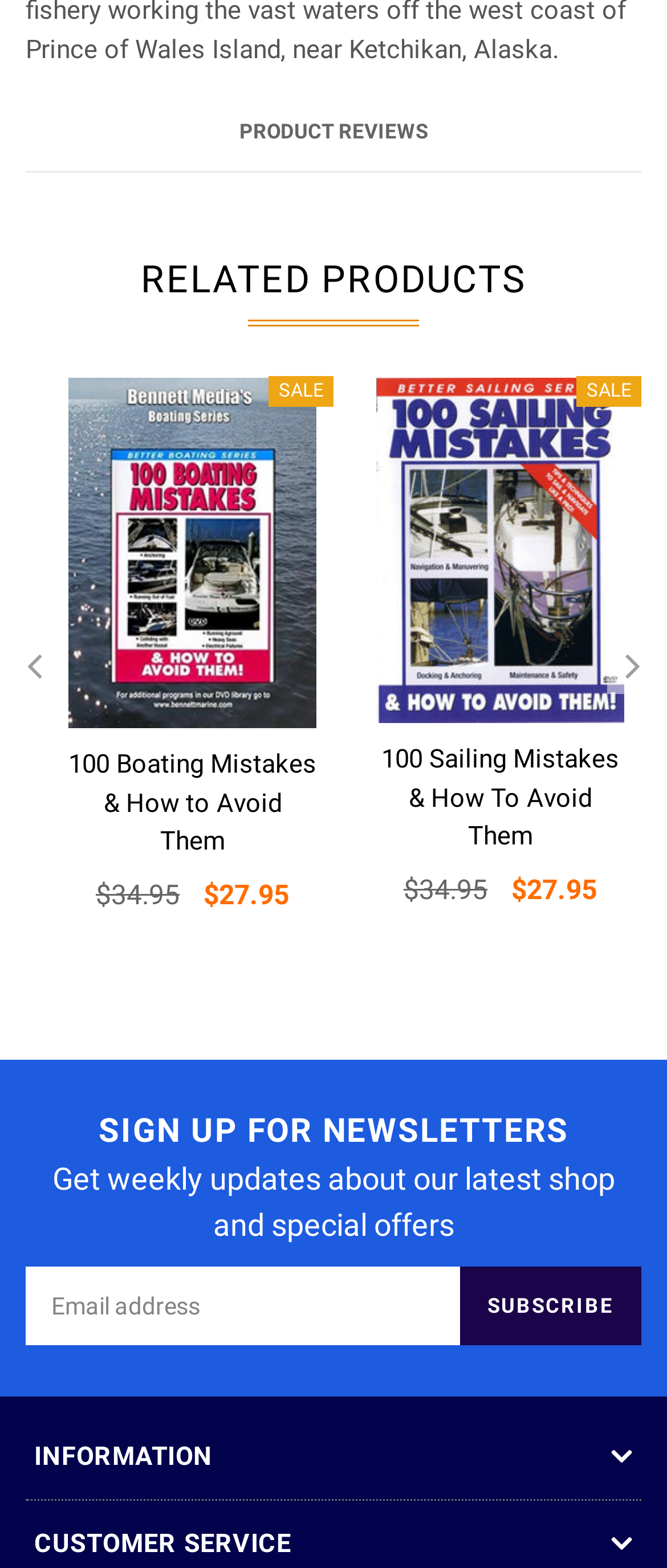Please locate the bounding box coordinates of the element that should be clicked to complete the given instruction: "Search for something".

None